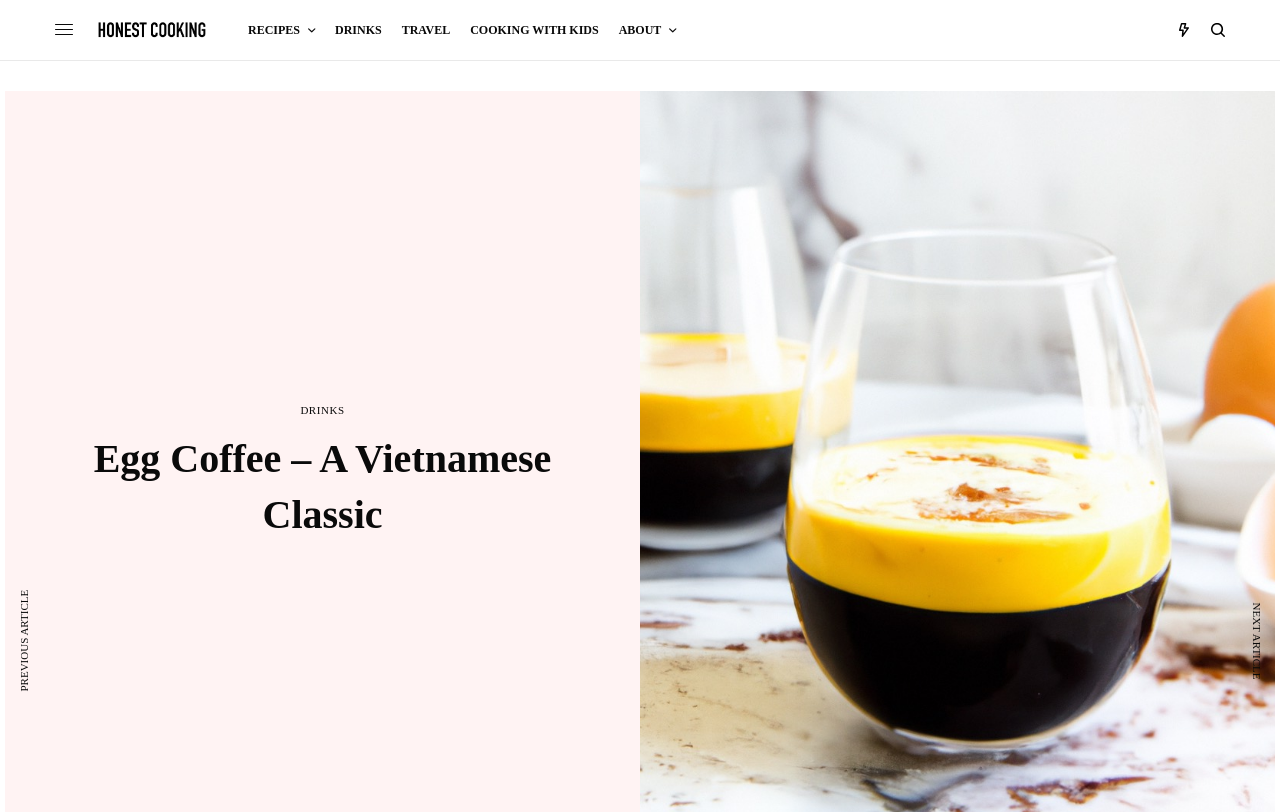What is the category of the current article?
Using the details shown in the screenshot, provide a comprehensive answer to the question.

I looked at the link 'DRINKS' which is highlighted, indicating that the current article belongs to this category.